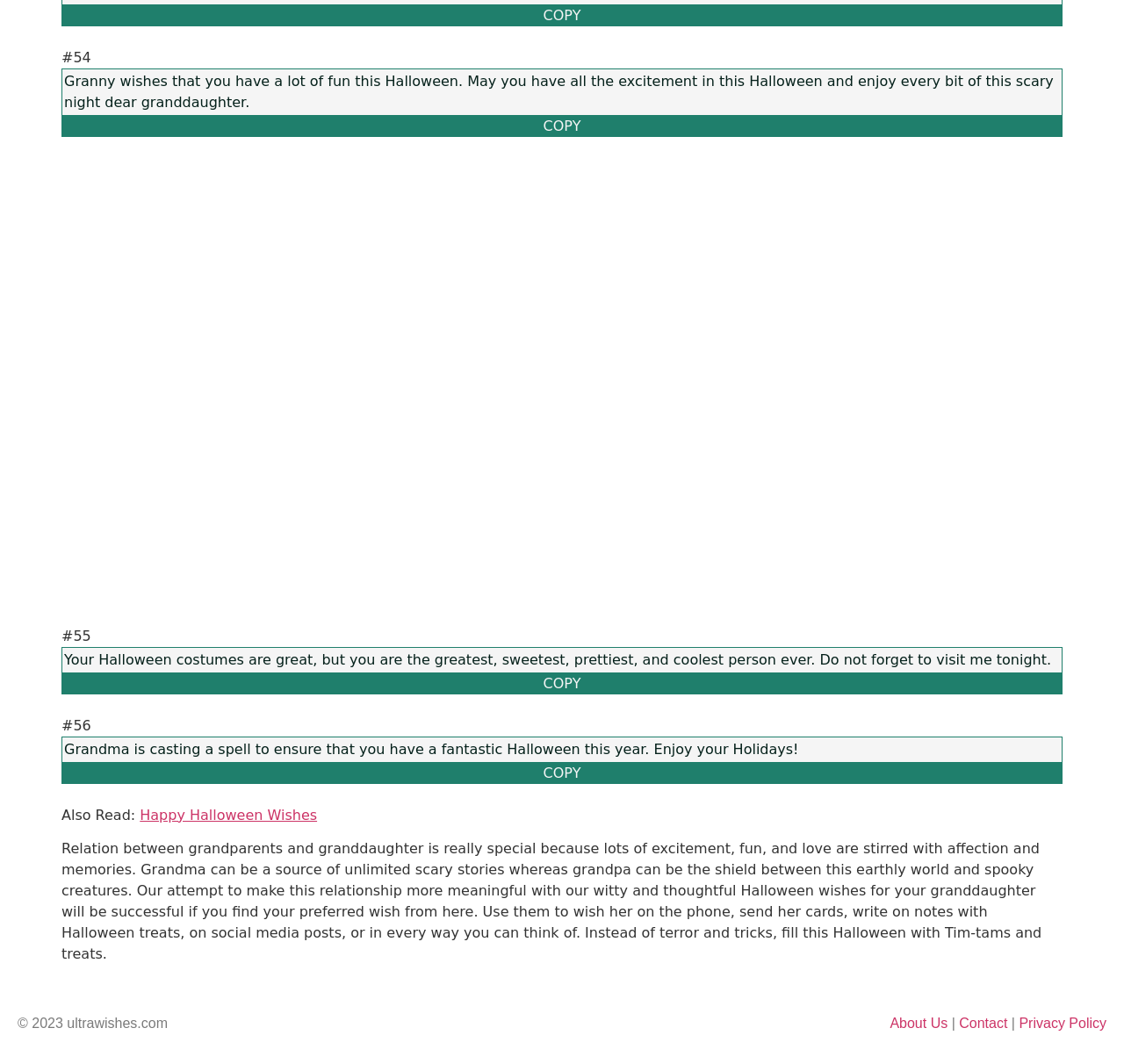Please study the image and answer the question comprehensively:
How many 'COPY' buttons are on the webpage?

There are five instances of the 'COPY' button on the webpage, each corresponding to a different message or wish.